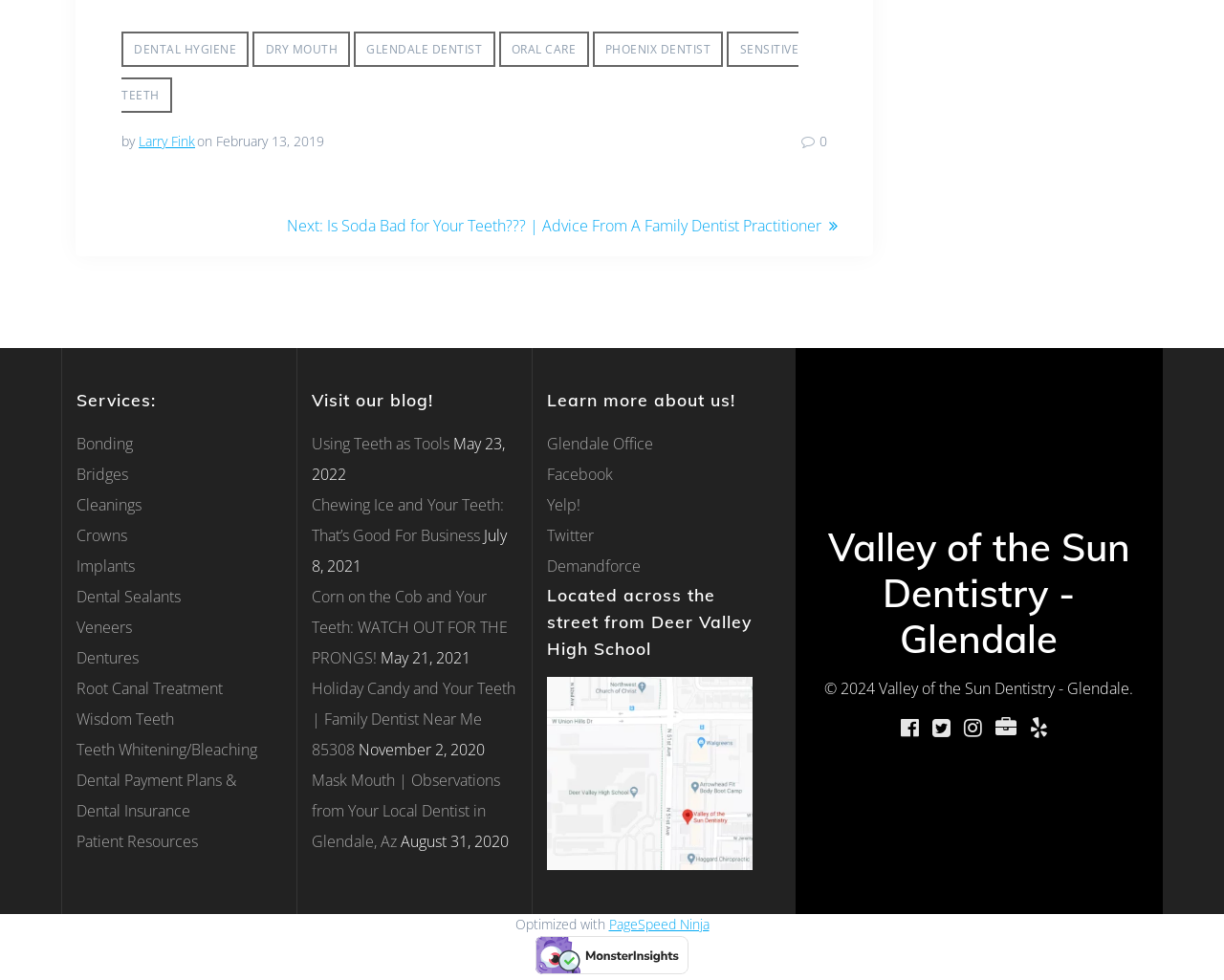Who wrote the blog post on February 13, 2019?
Examine the image and provide an in-depth answer to the question.

The webpage shows a blog post with the author 'Larry Fink' and the date 'February 13, 2019', indicating that Larry Fink wrote the blog post on that date.